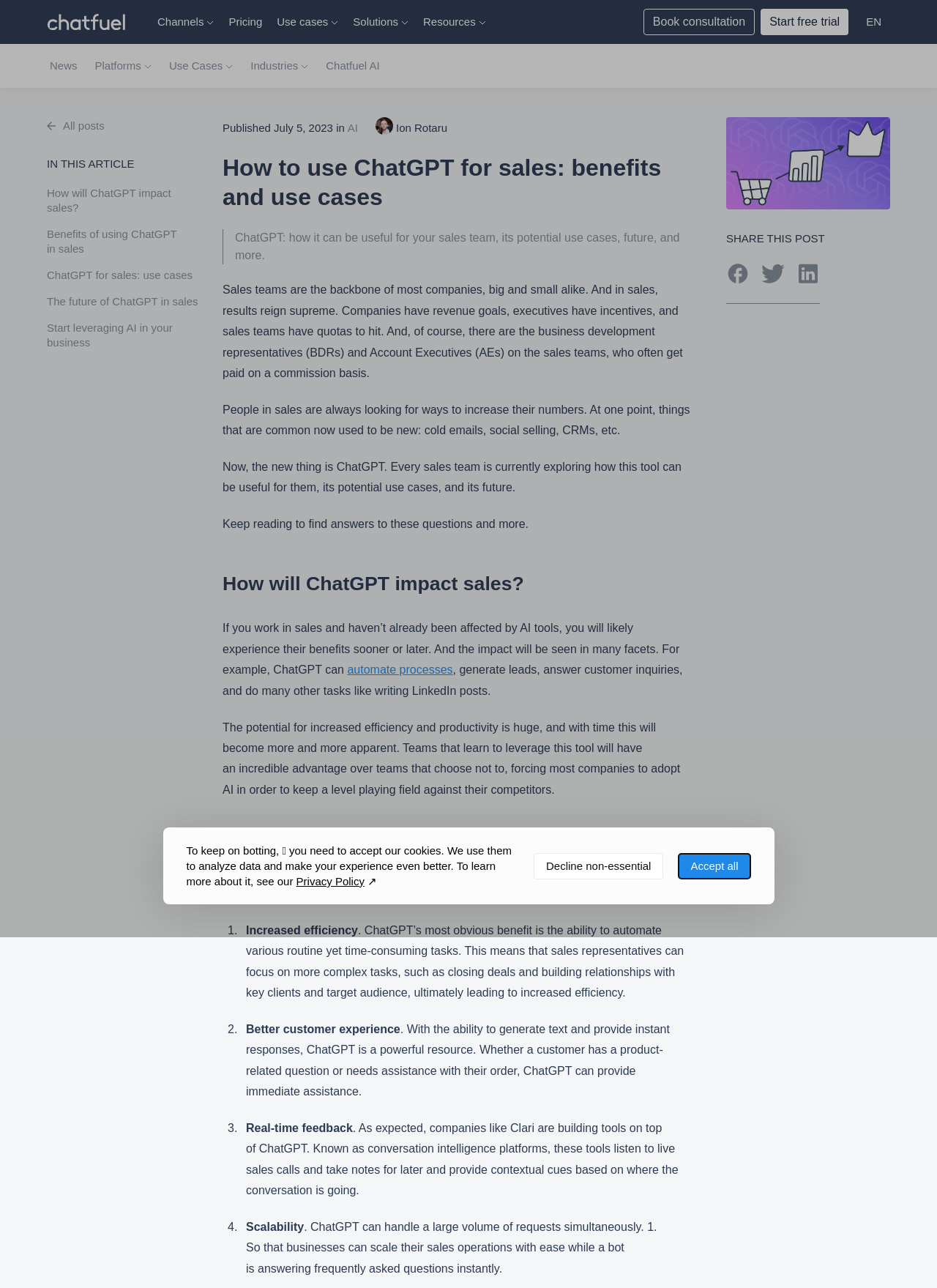Identify the bounding box coordinates of the section that should be clicked to achieve the task described: "Read the 'How to use ChatGPT for sales: benefits and use cases' article".

[0.238, 0.119, 0.738, 0.164]